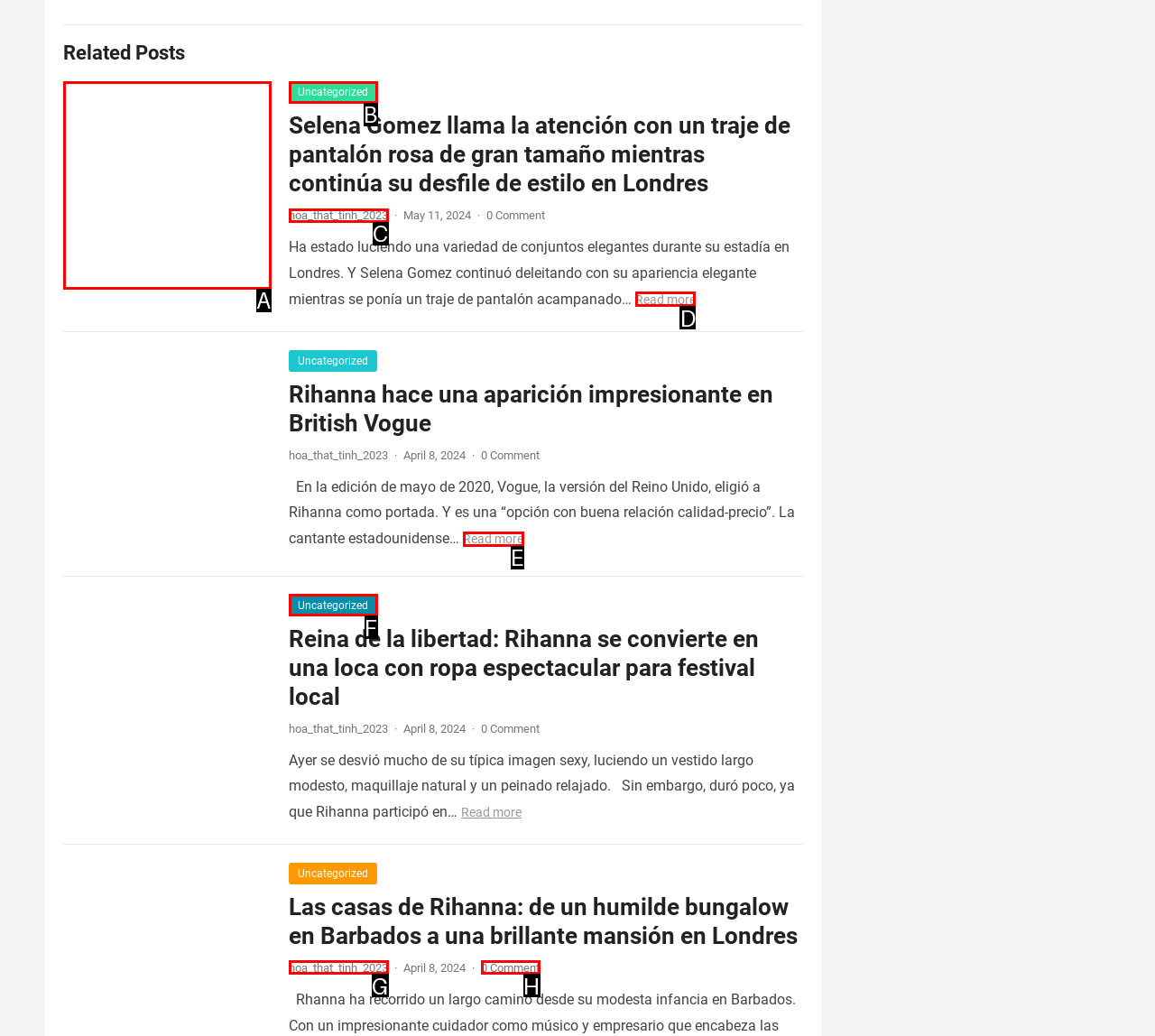Select the letter associated with the UI element you need to click to perform the following action: Click on 'Gallery'
Reply with the correct letter from the options provided.

None